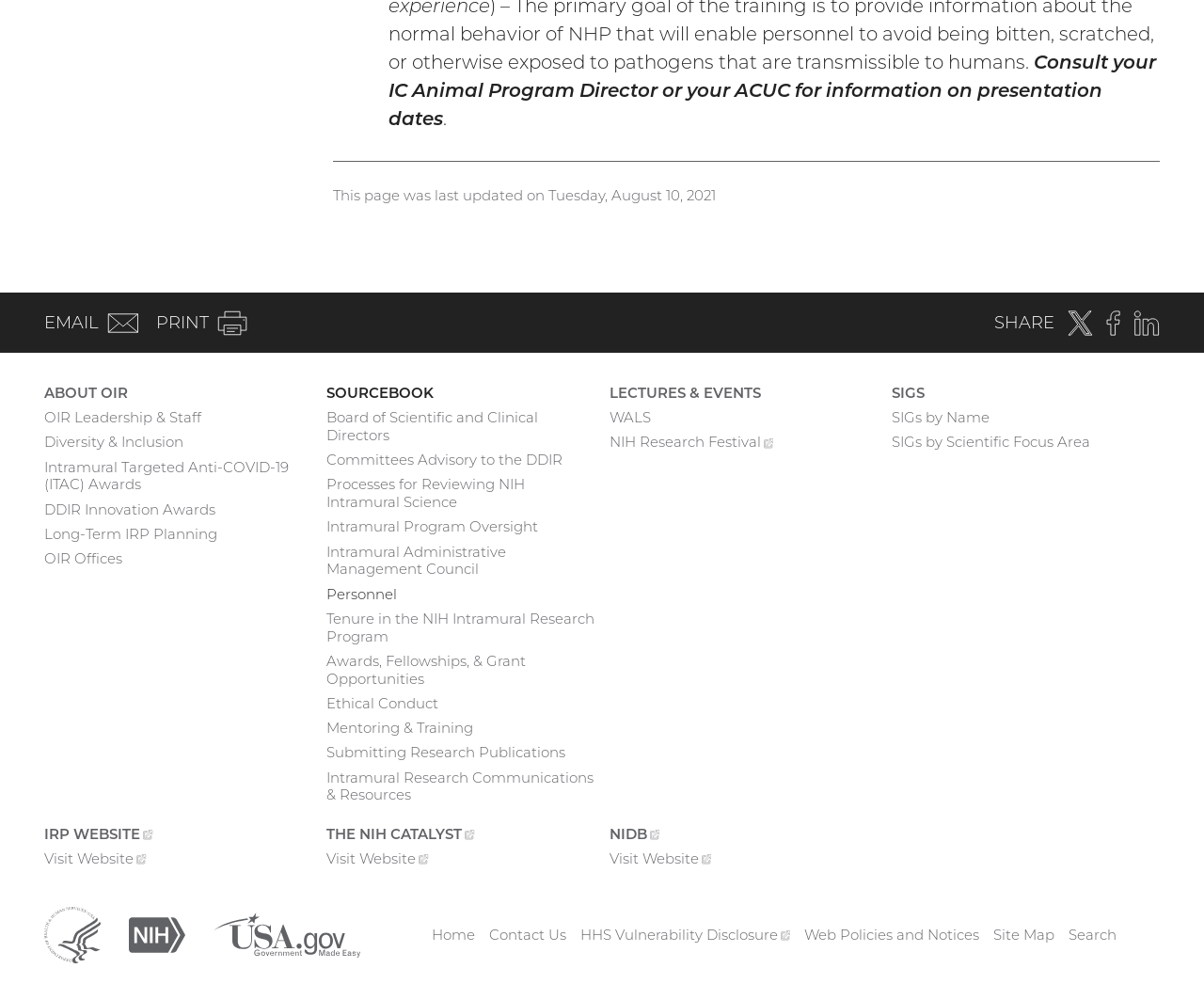Determine the bounding box coordinates for the element that should be clicked to follow this instruction: "Email someone". The coordinates should be given as four float numbers between 0 and 1, in the format [left, top, right, bottom].

[0.037, 0.315, 0.116, 0.342]